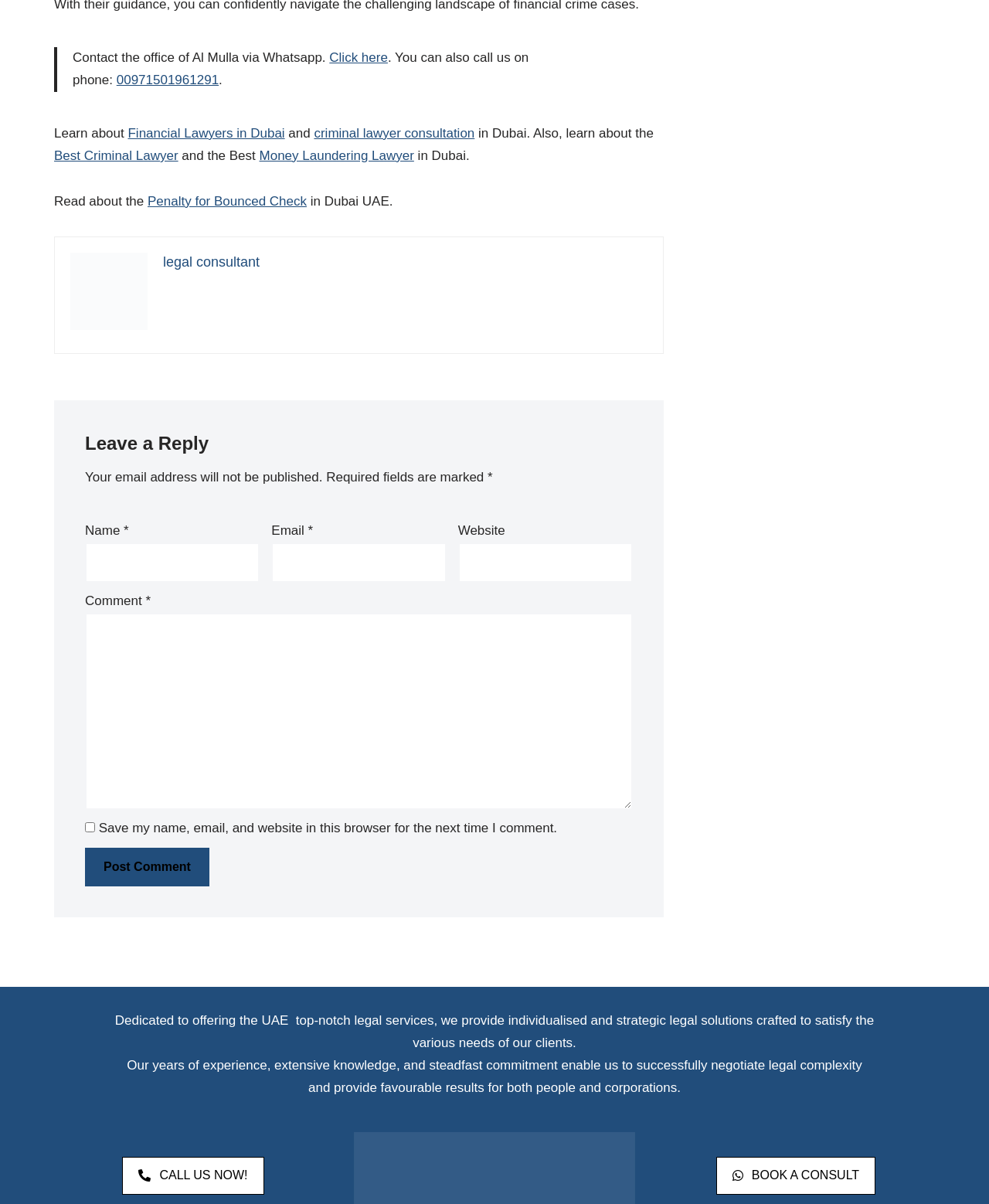Identify the bounding box coordinates for the UI element described as: "parent_node: Email * aria-describedby="email-notes" name="email"". The coordinates should be provided as four floats between 0 and 1: [left, top, right, bottom].

[0.274, 0.45, 0.451, 0.484]